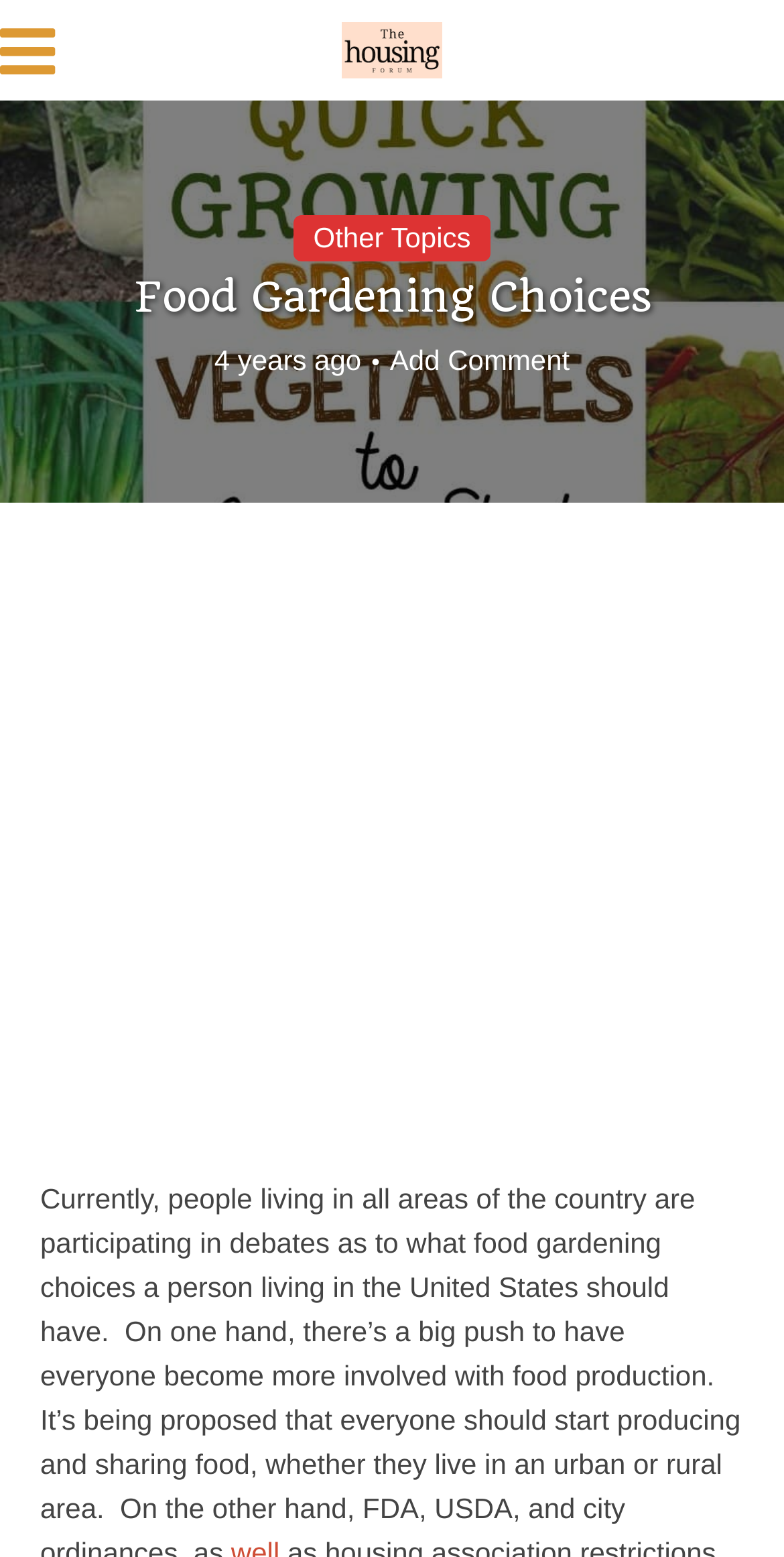Provide the bounding box coordinates, formatted as (top-left x, top-left y, bottom-right x, bottom-right y), with all values being floating point numbers between 0 and 1. Identify the bounding box of the UI element that matches the description: Add Comment

[0.497, 0.22, 0.727, 0.243]